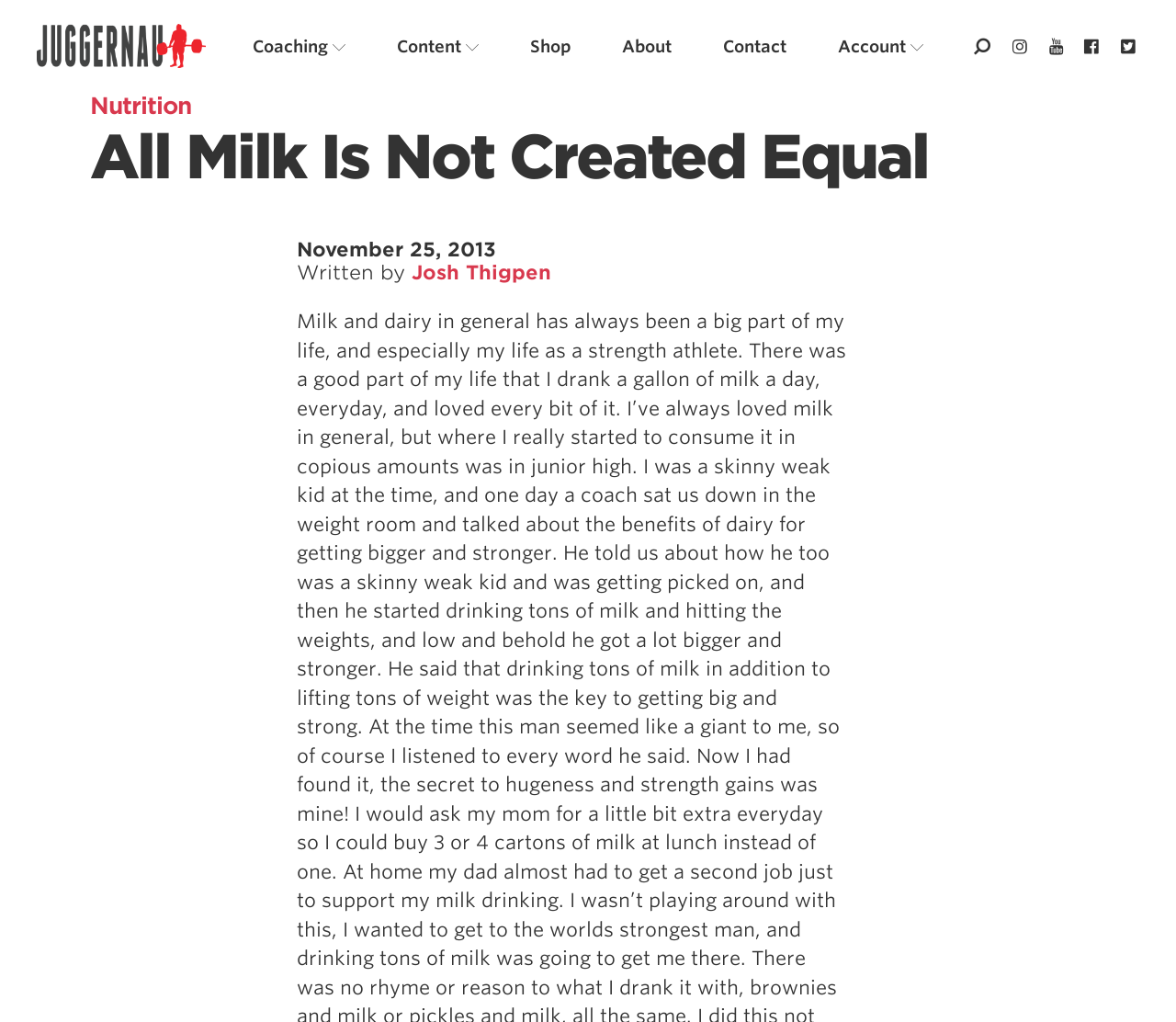What is the name of the website?
Answer the question with a single word or phrase, referring to the image.

Juggernaut Training Systems